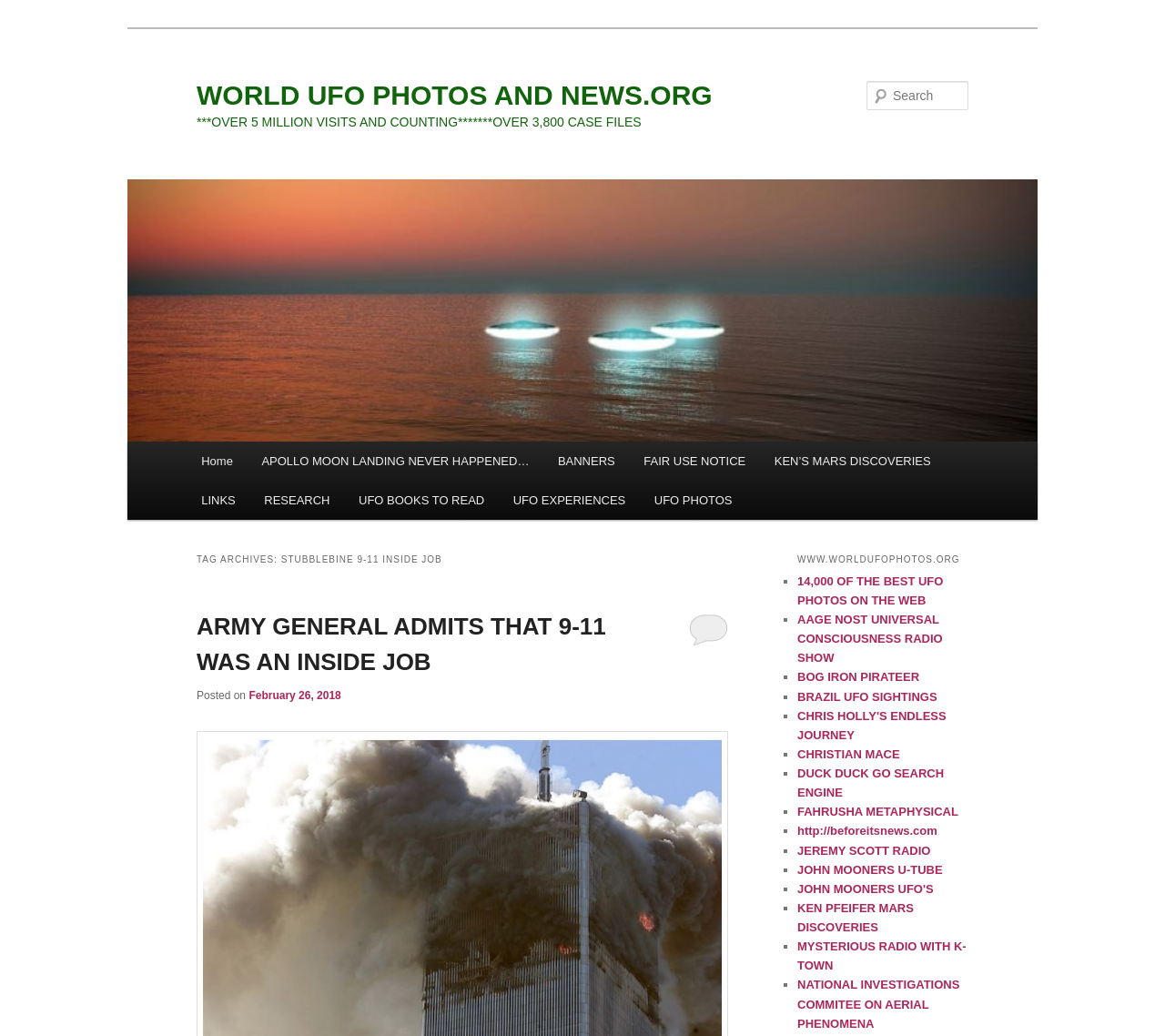Predict the bounding box of the UI element based on this description: "FAHRUSHA METAPHYSICAL".

[0.684, 0.777, 0.823, 0.79]